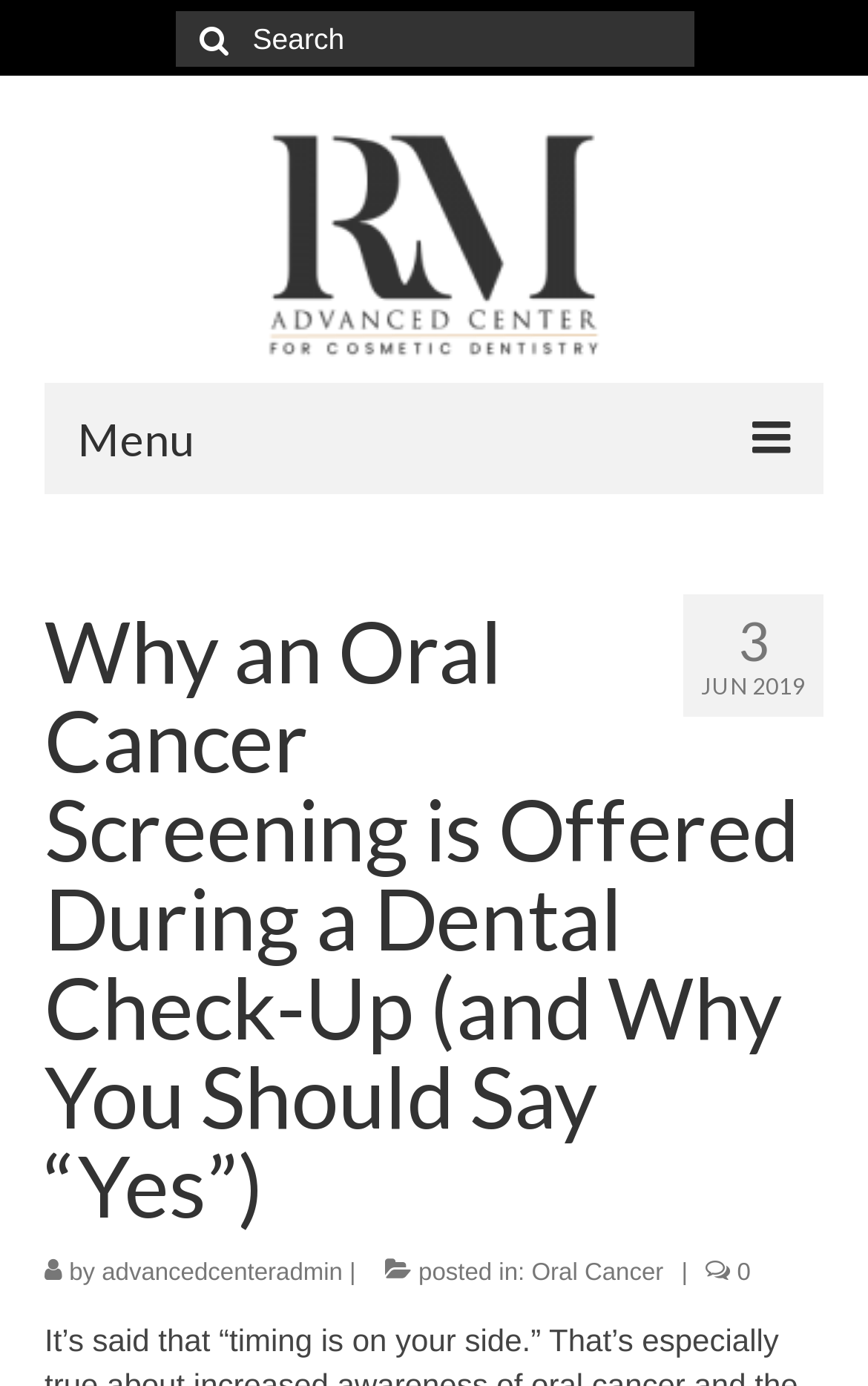Who is the author of the article?
Please provide a single word or phrase as your answer based on the image.

Roberto Macedo, DDS, MS, PHD